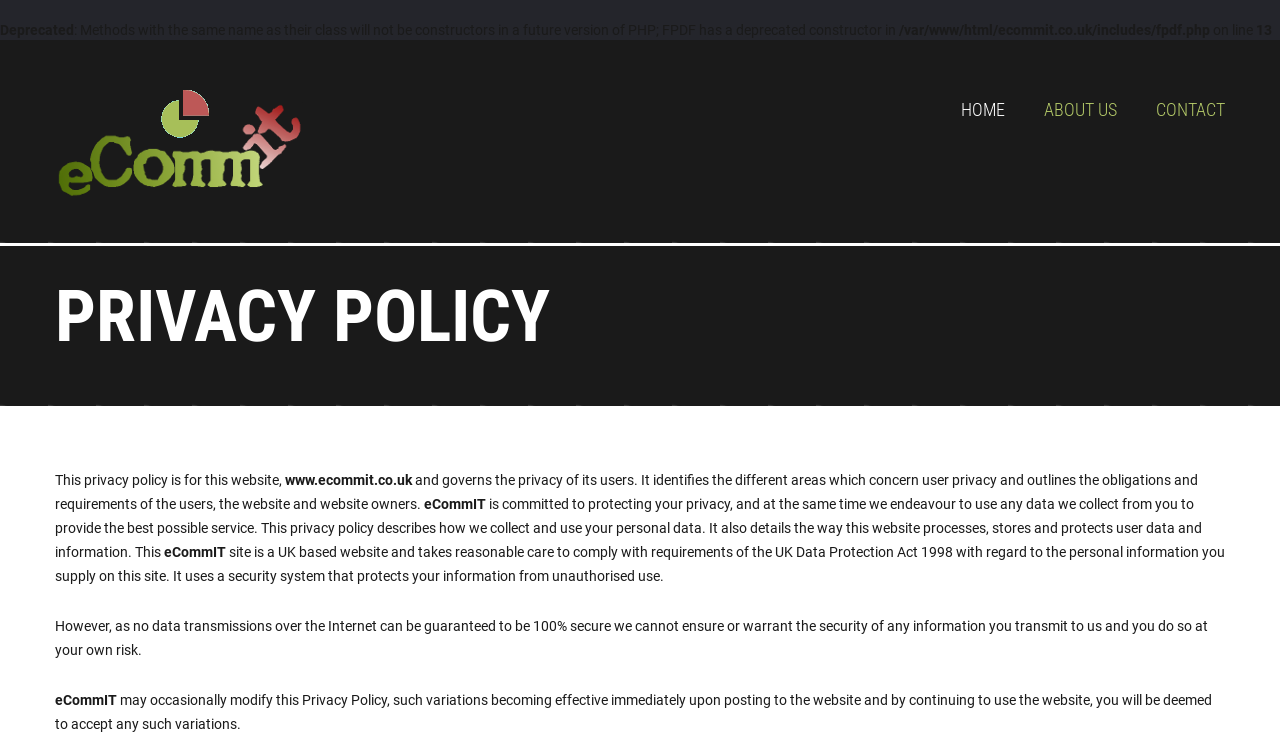What is the purpose of the website?
Answer briefly with a single word or phrase based on the image.

Software Solutions